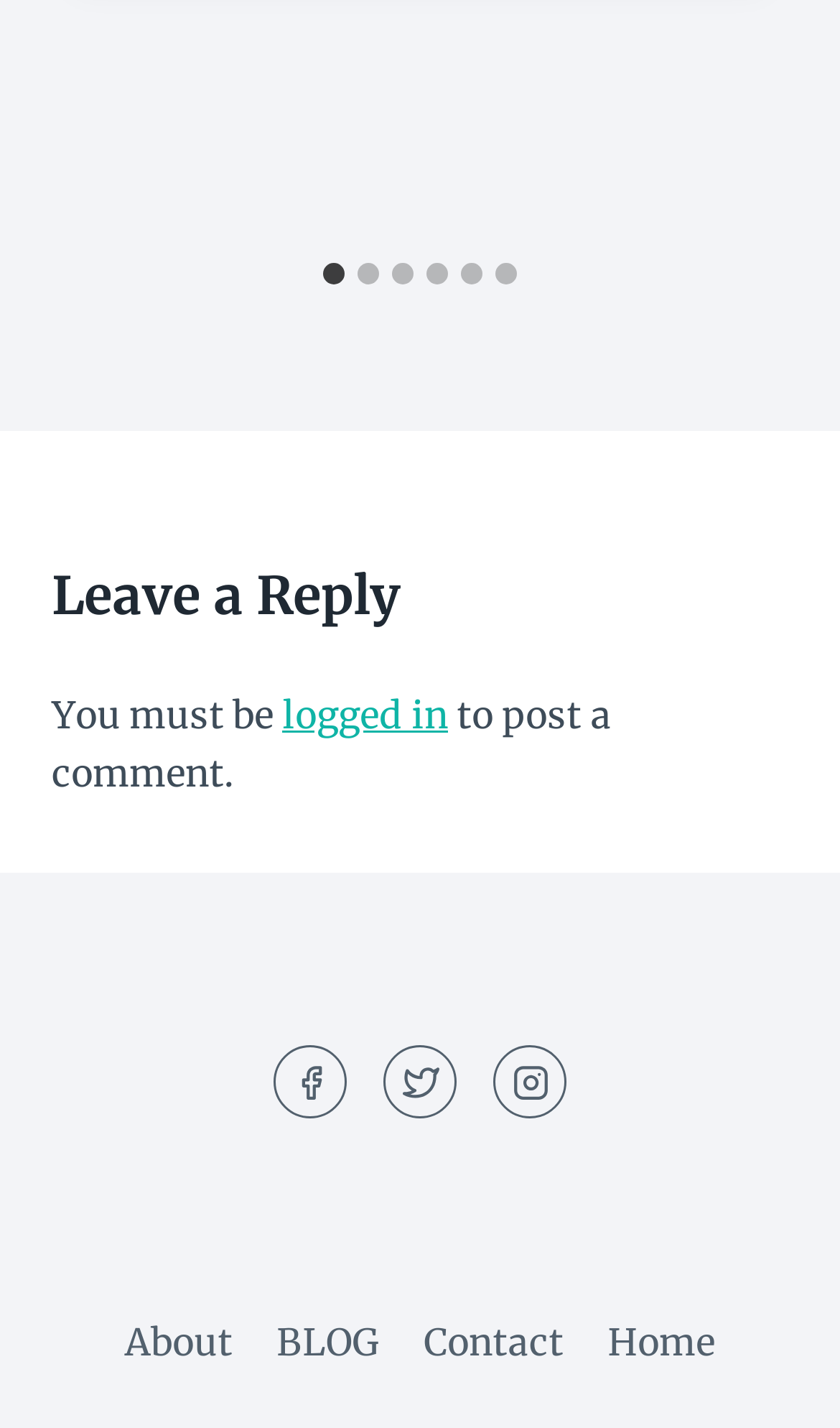Locate the bounding box coordinates of the element that should be clicked to fulfill the instruction: "Leave a reply".

[0.062, 0.391, 0.938, 0.445]